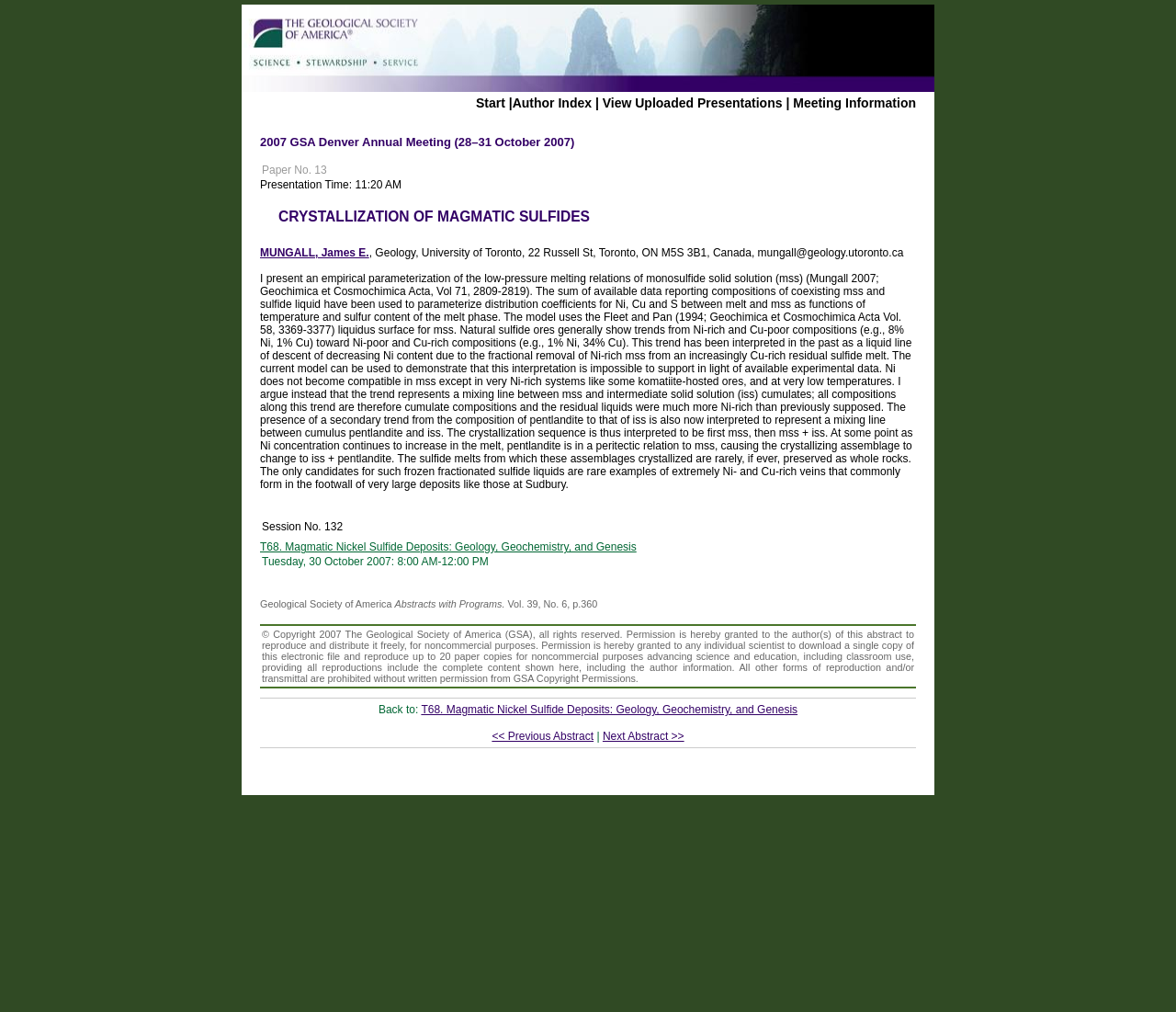Given the element description, predict the bounding box coordinates in the format (top-left x, top-left y, bottom-right x, bottom-right y), using floating point numbers between 0 and 1: Lifestyle and Health

None